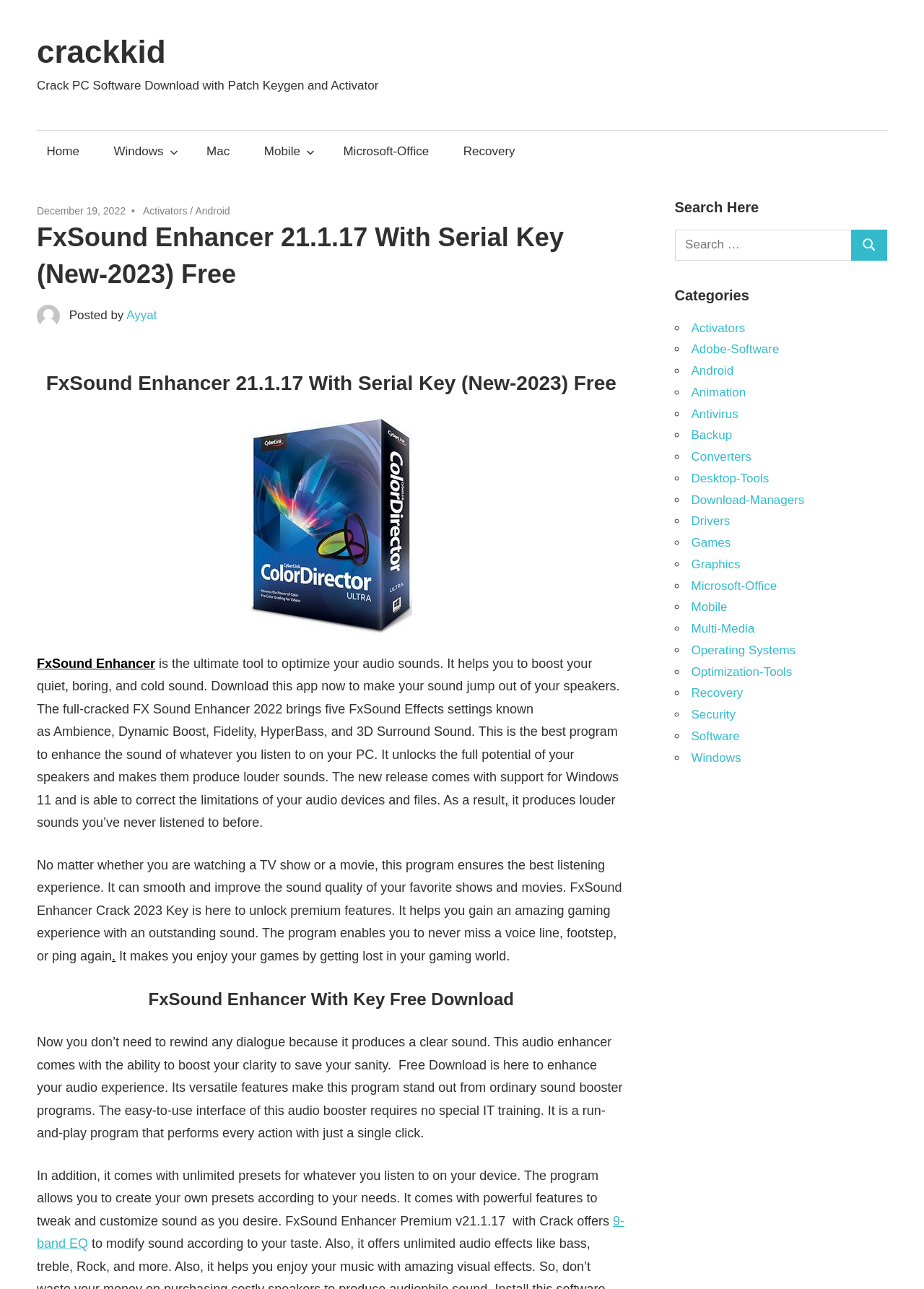Determine the bounding box coordinates of the clickable area required to perform the following instruction: "Download FxSound Enhancer". The coordinates should be represented as four float numbers between 0 and 1: [left, top, right, bottom].

[0.04, 0.509, 0.168, 0.52]